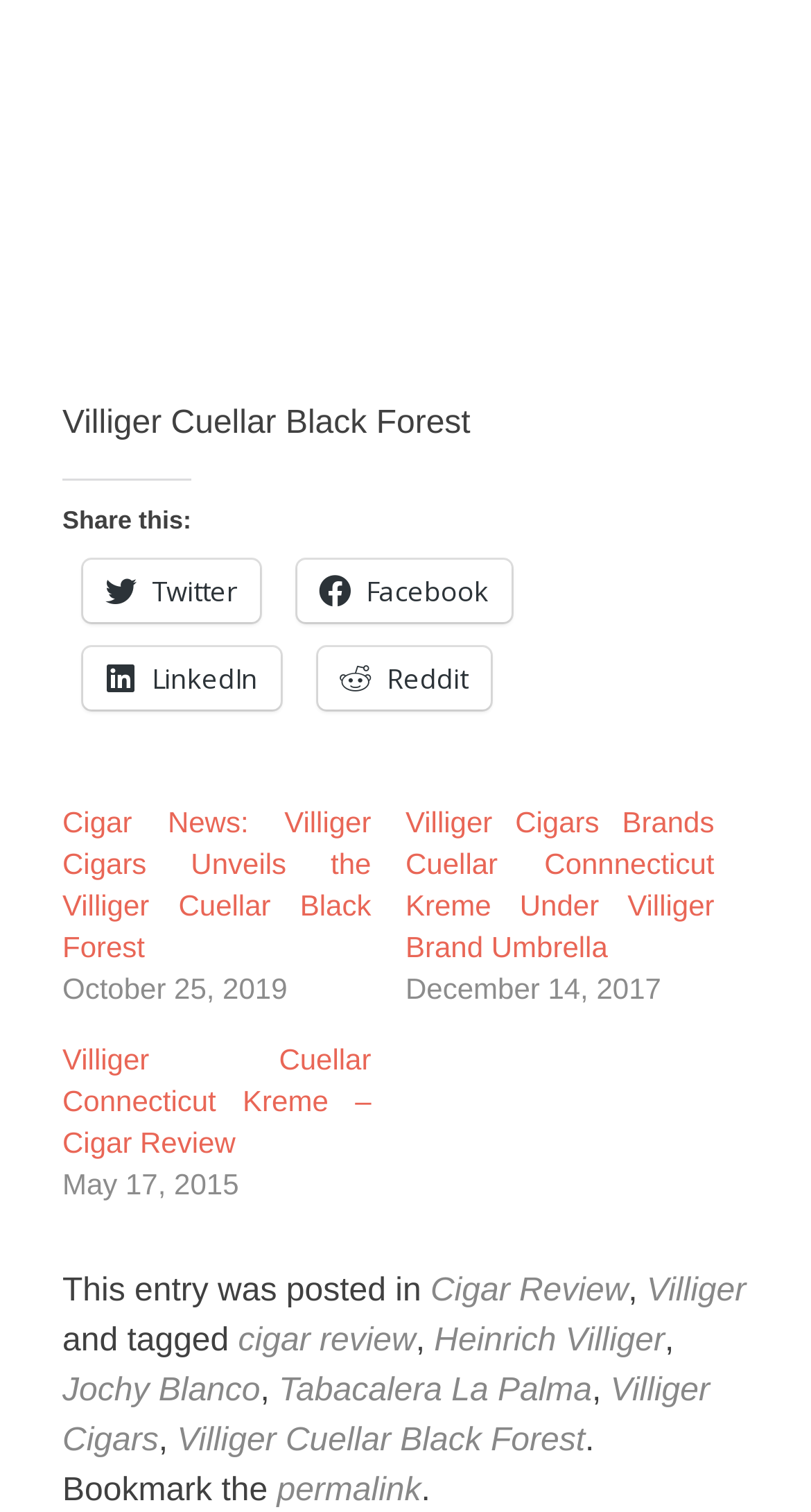Given the webpage screenshot, identify the bounding box of the UI element that matches this description: "Tabacalera La Palma".

[0.344, 0.908, 0.73, 0.932]